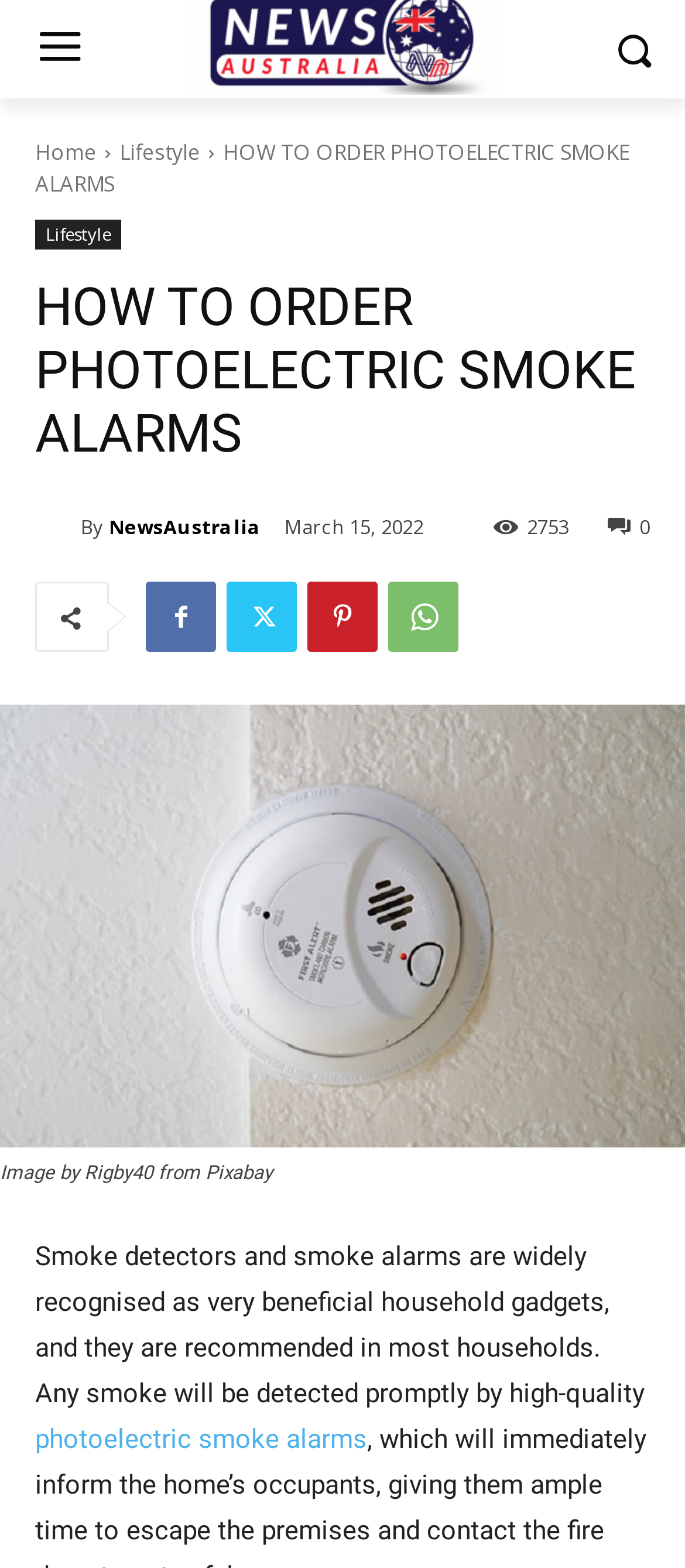What is the date of the news article?
Please ensure your answer to the question is detailed and covers all necessary aspects.

The date of the news article can be found in the time element with the text 'March 15, 2022', which is located below the 'NewsAustralia' link.